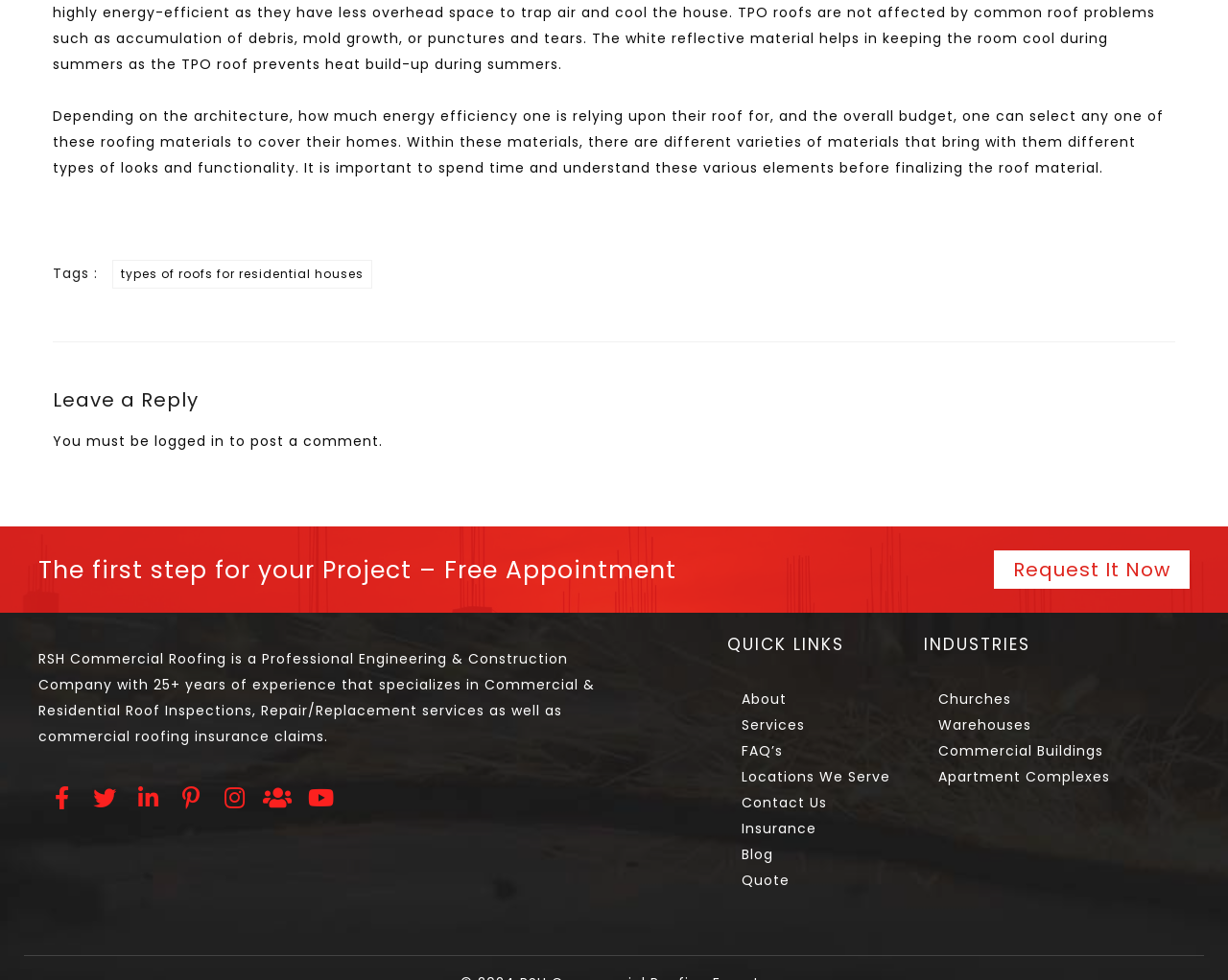Please identify the bounding box coordinates for the region that you need to click to follow this instruction: "Request a free appointment".

[0.809, 0.562, 0.969, 0.601]